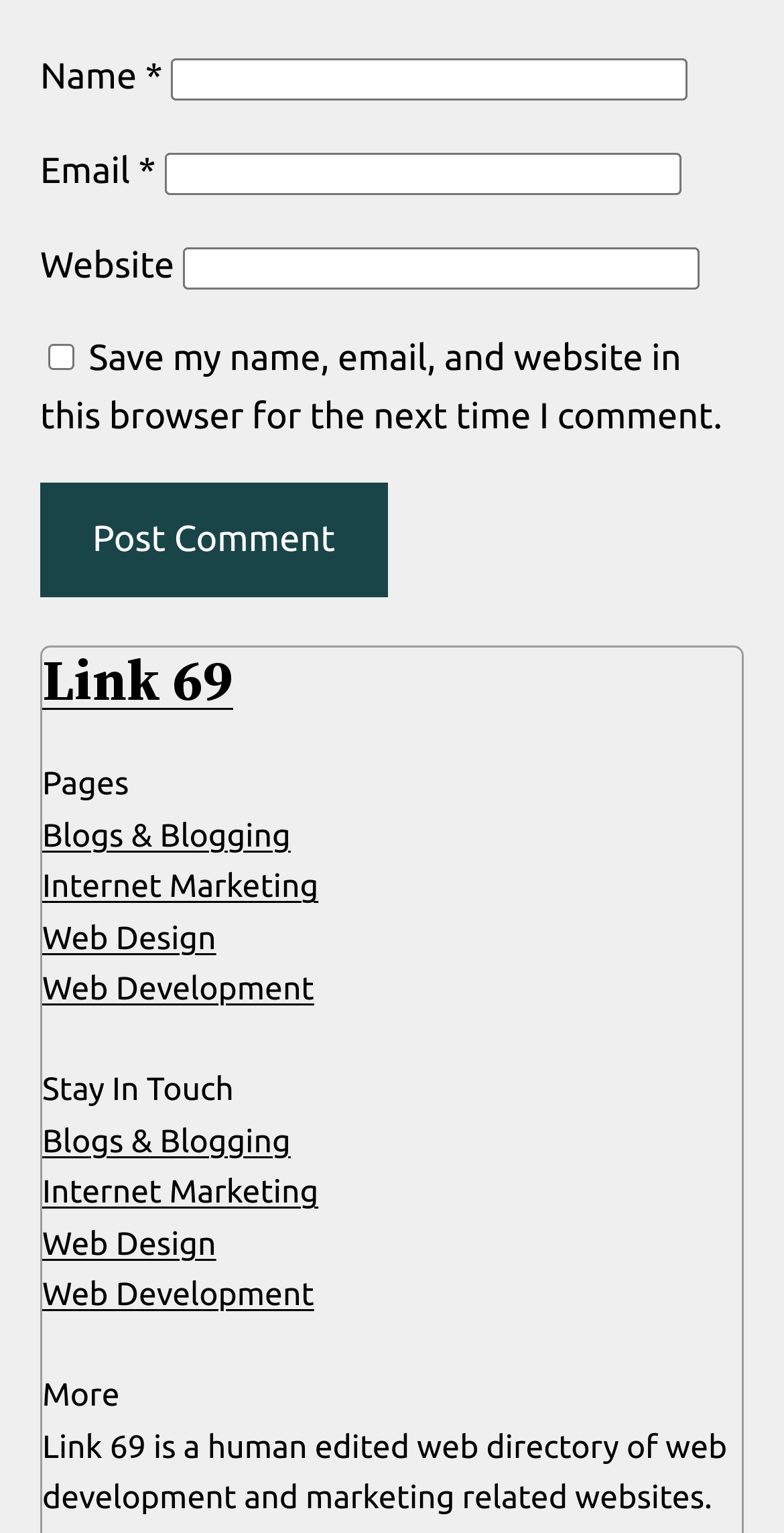Give a one-word or short phrase answer to this question: 
What is the purpose of the checkbox?

Save comment info